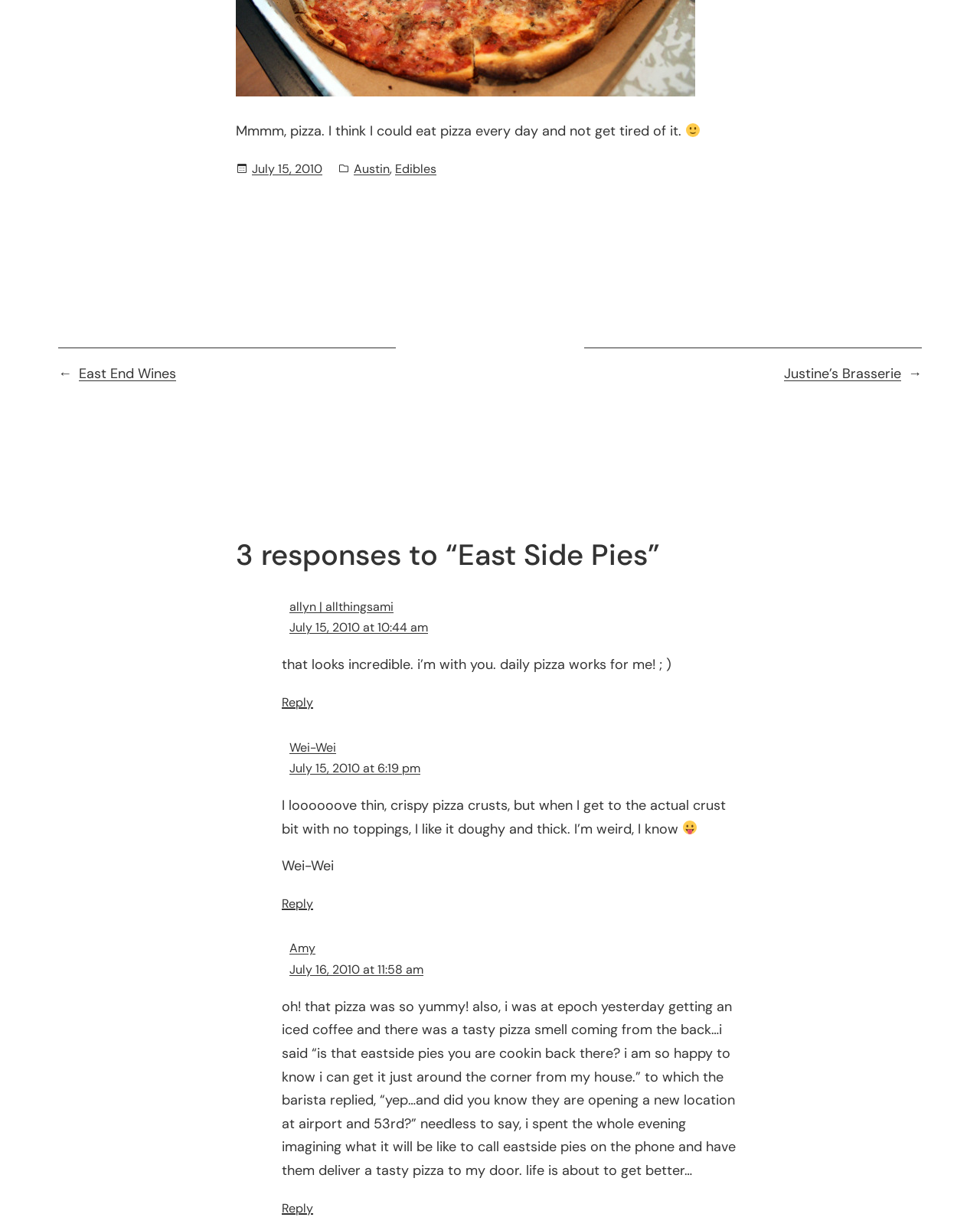What is the topic of the blog post? Look at the image and give a one-word or short phrase answer.

East Side Pies